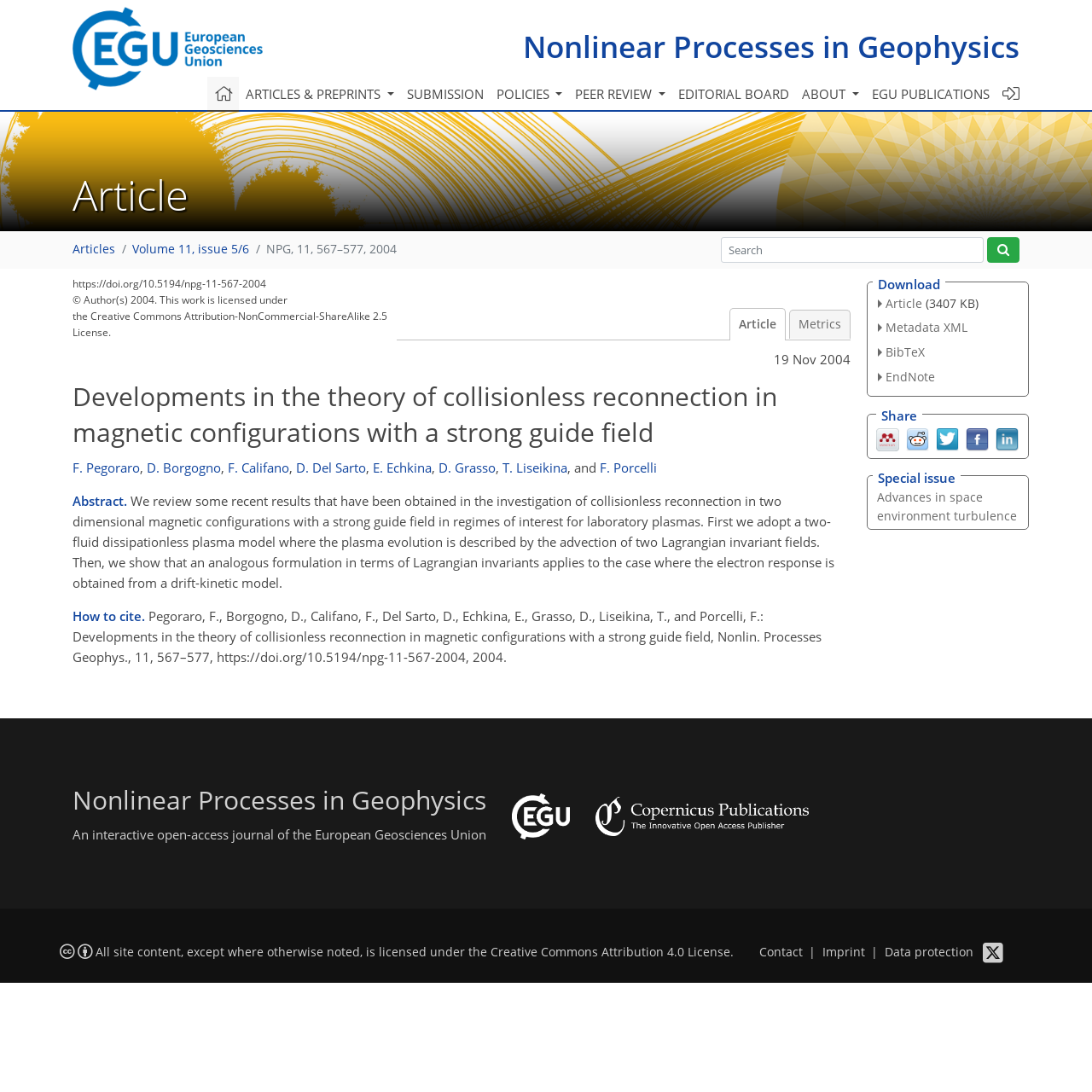What is the publication date of the article?
Refer to the image and provide a one-word or short phrase answer.

19 Nov 2004